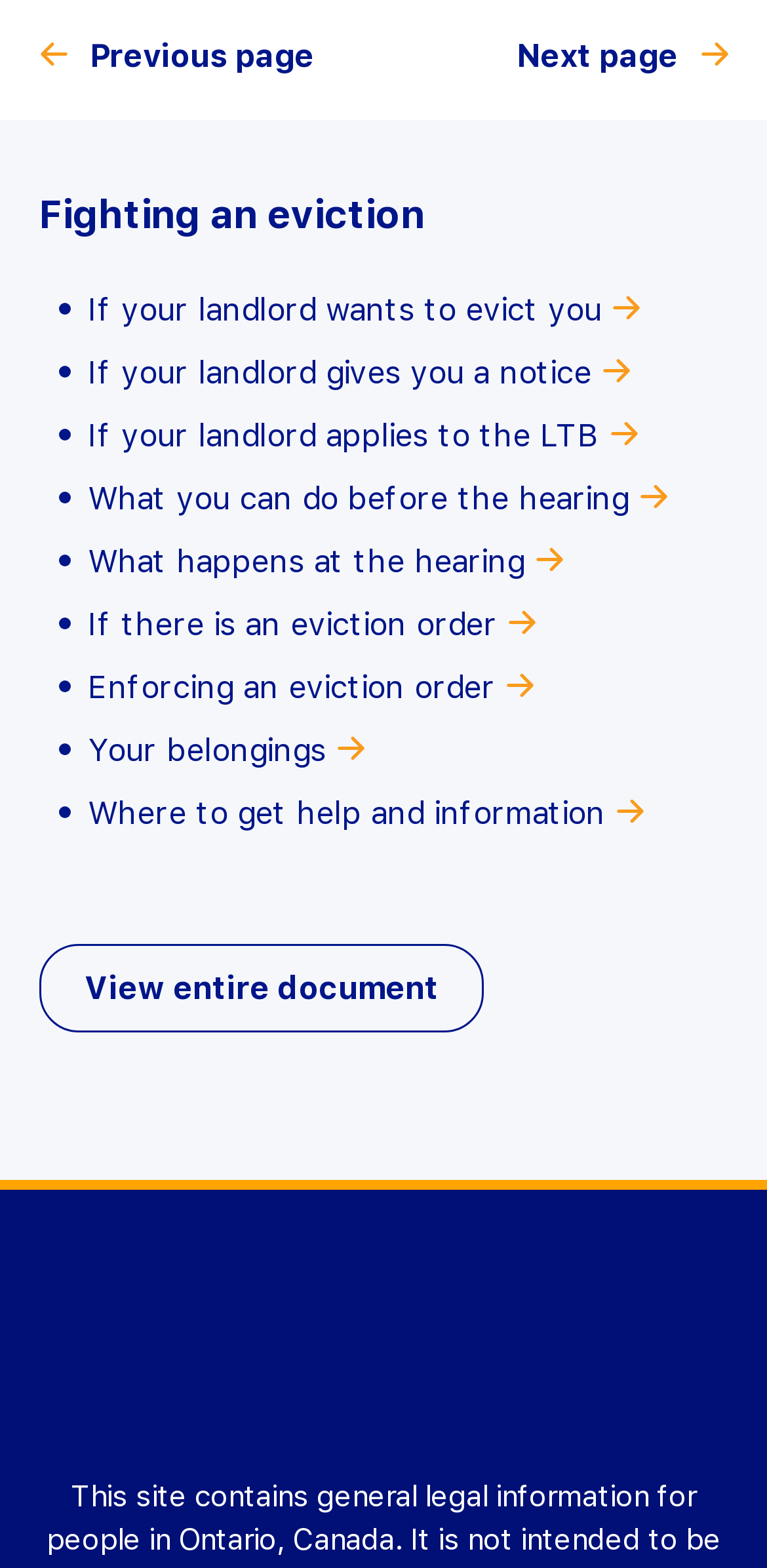How many elements are there on the page?
Please provide a single word or phrase based on the screenshot.

14